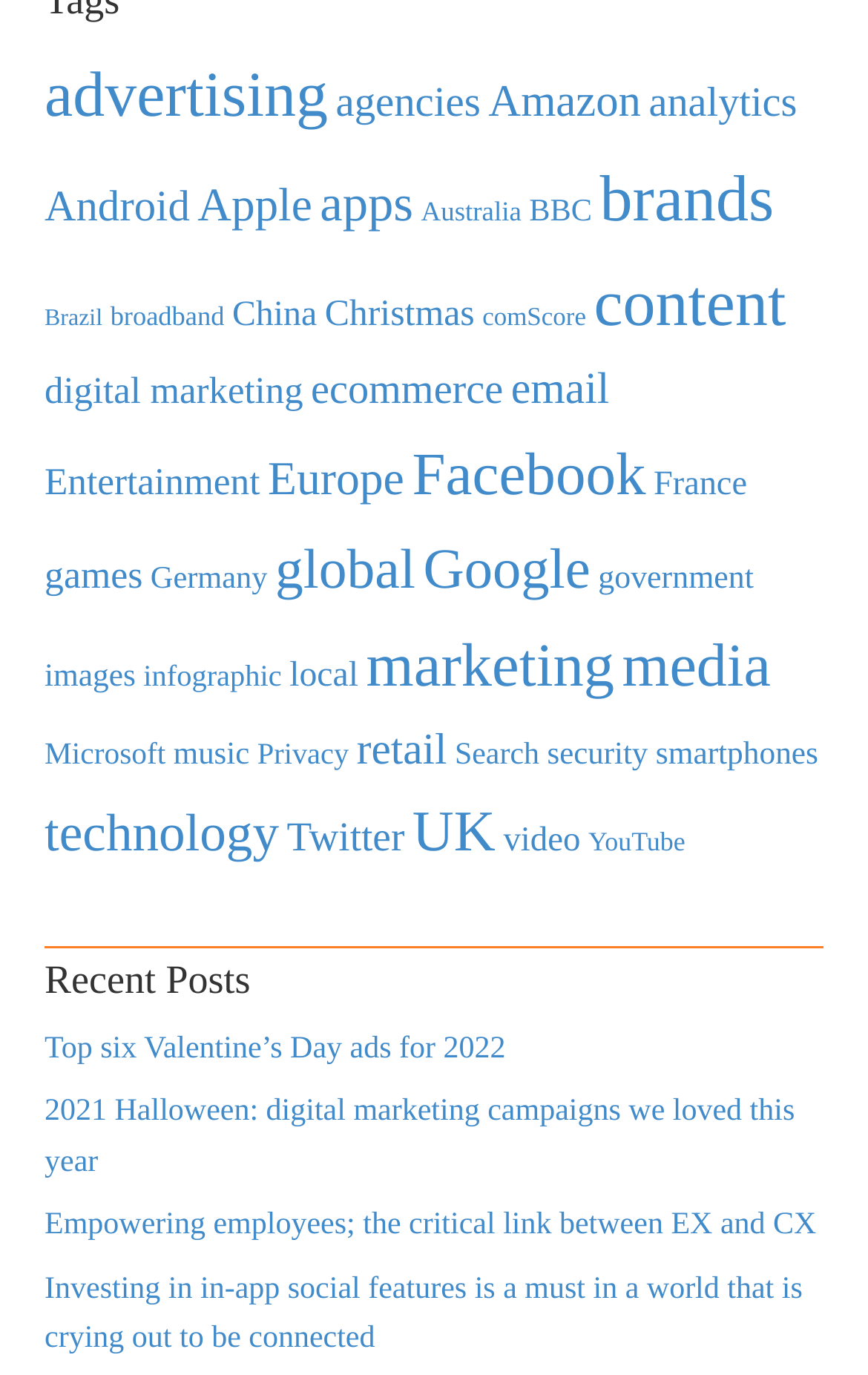Find the bounding box coordinates for the area you need to click to carry out the instruction: "Read recent posts". The coordinates should be four float numbers between 0 and 1, indicated as [left, top, right, bottom].

[0.051, 0.688, 0.949, 0.73]